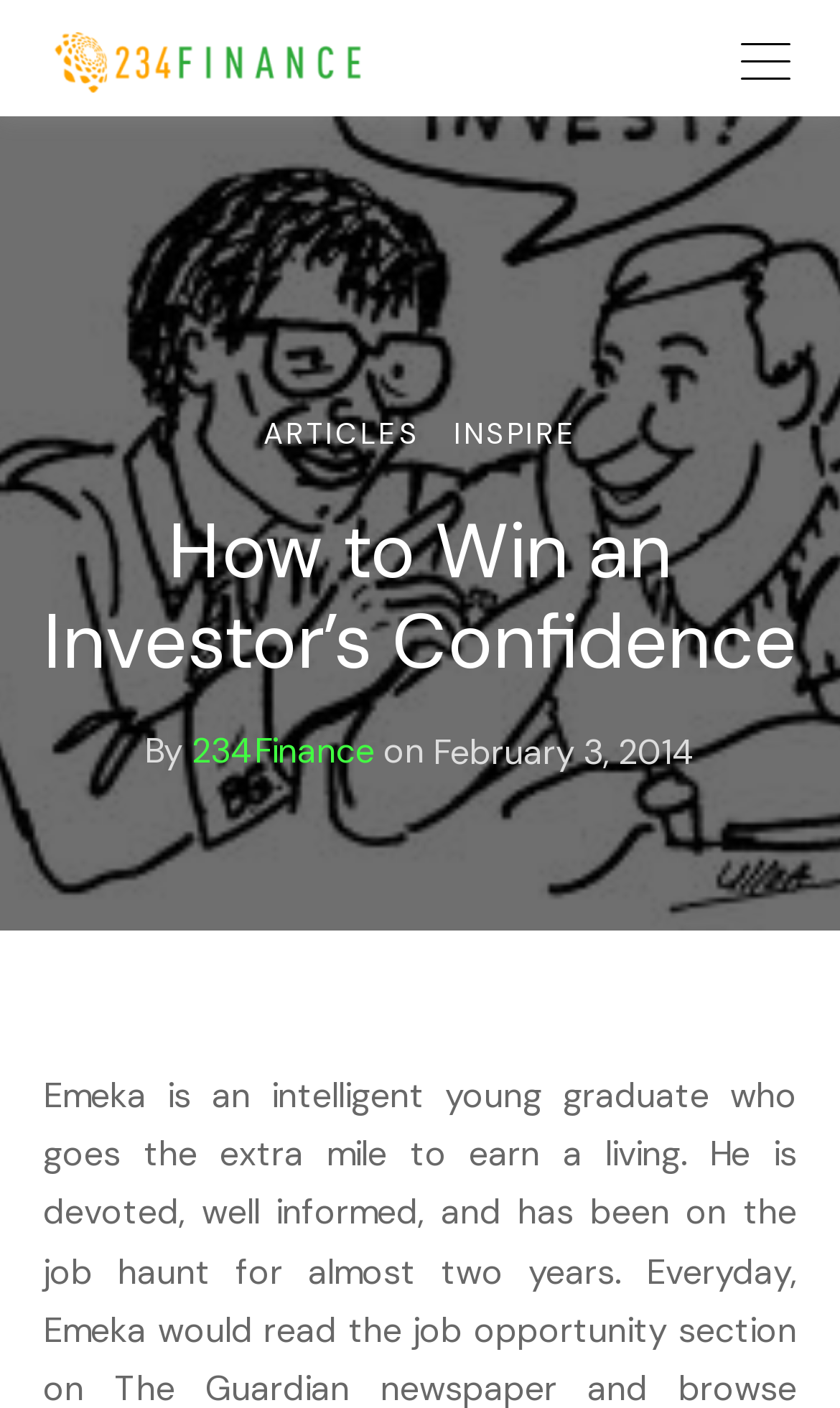Can you show the bounding box coordinates of the region to click on to complete the task described in the instruction: "Explore roofing services"?

None